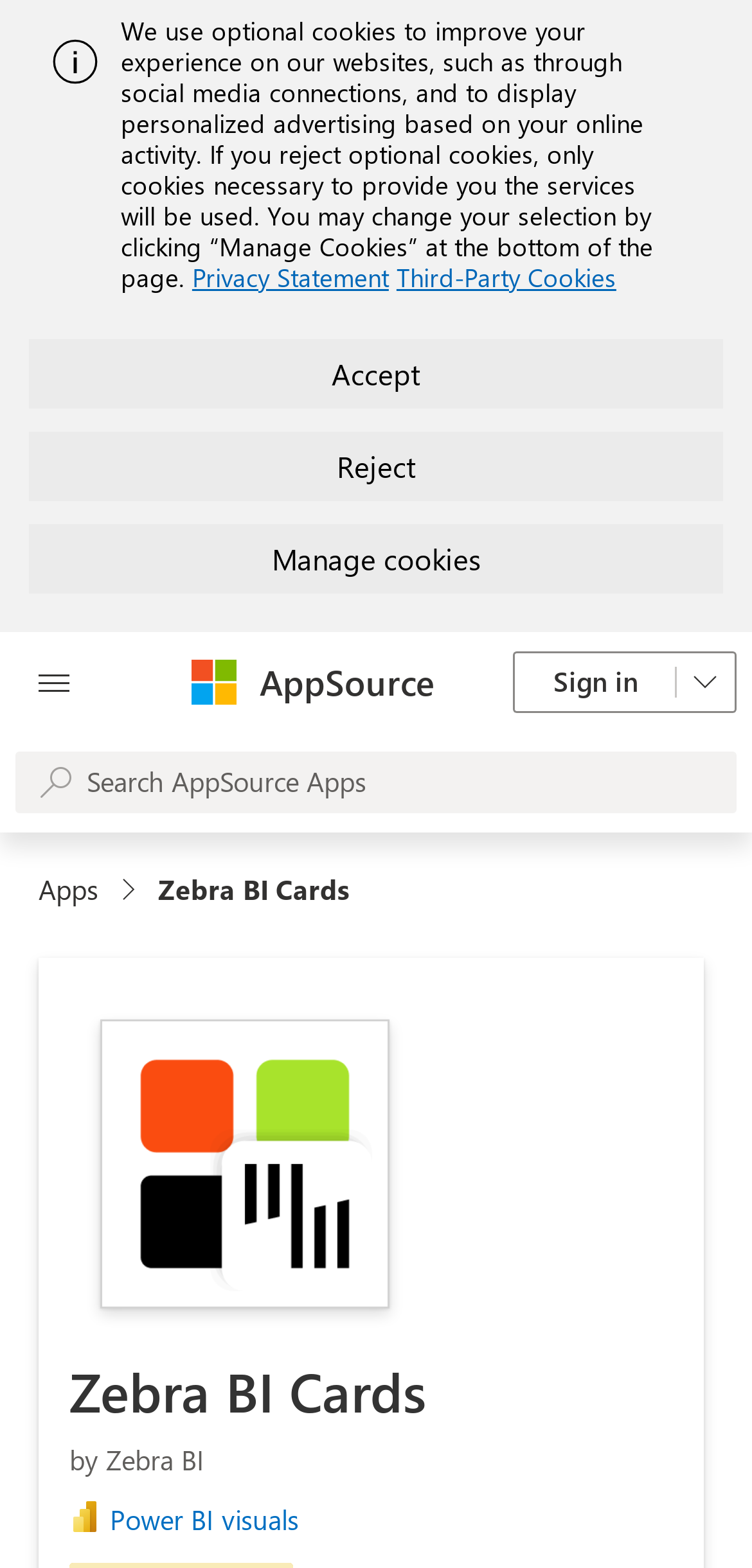Find the bounding box coordinates for the UI element that matches this description: "Accept".

[0.038, 0.216, 0.962, 0.261]